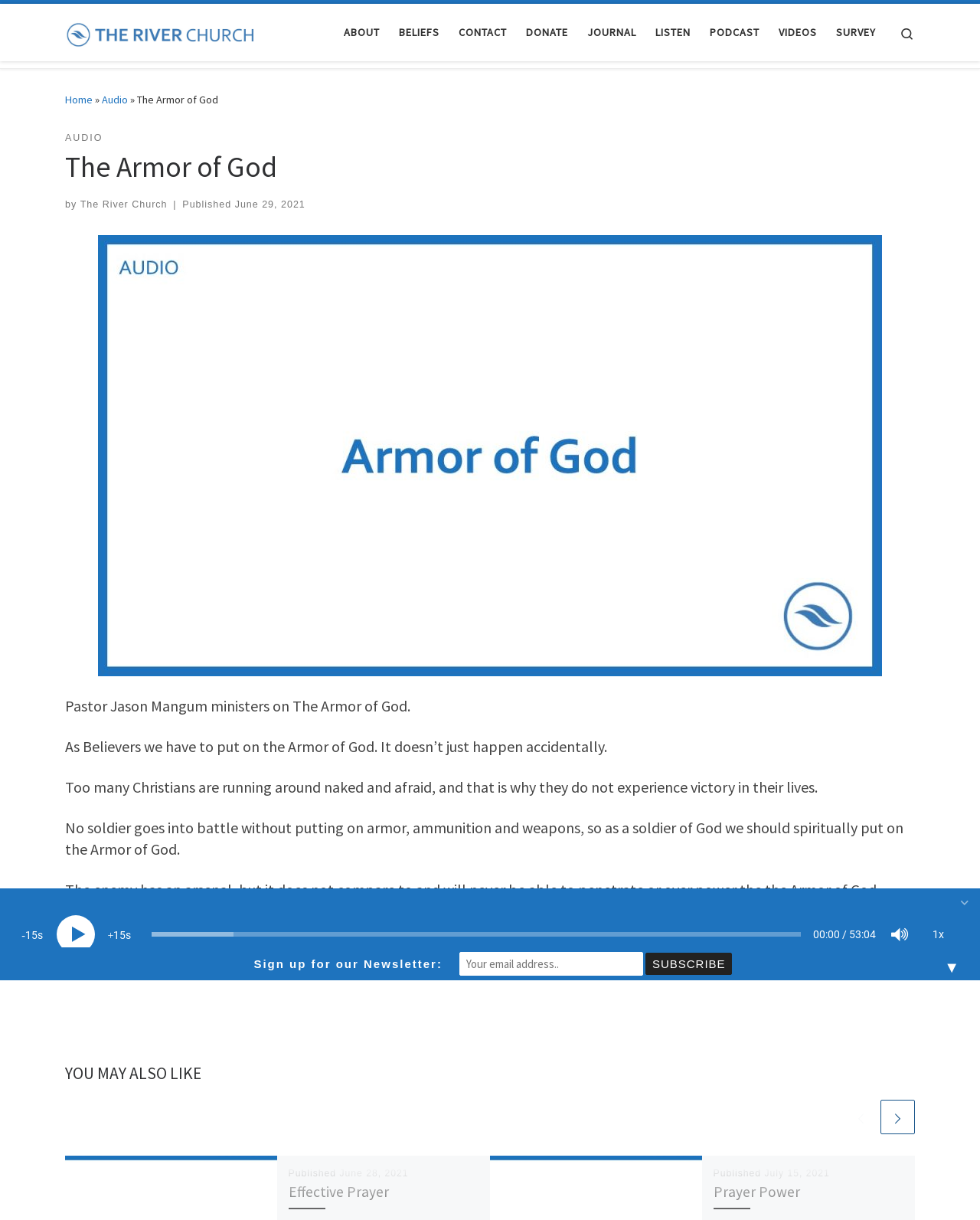Using the provided description Podcast, find the bounding box coordinates for the UI element. Provide the coordinates in (top-left x, top-left y, bottom-right x, bottom-right y) format, ensuring all values are between 0 and 1.

[0.719, 0.013, 0.78, 0.04]